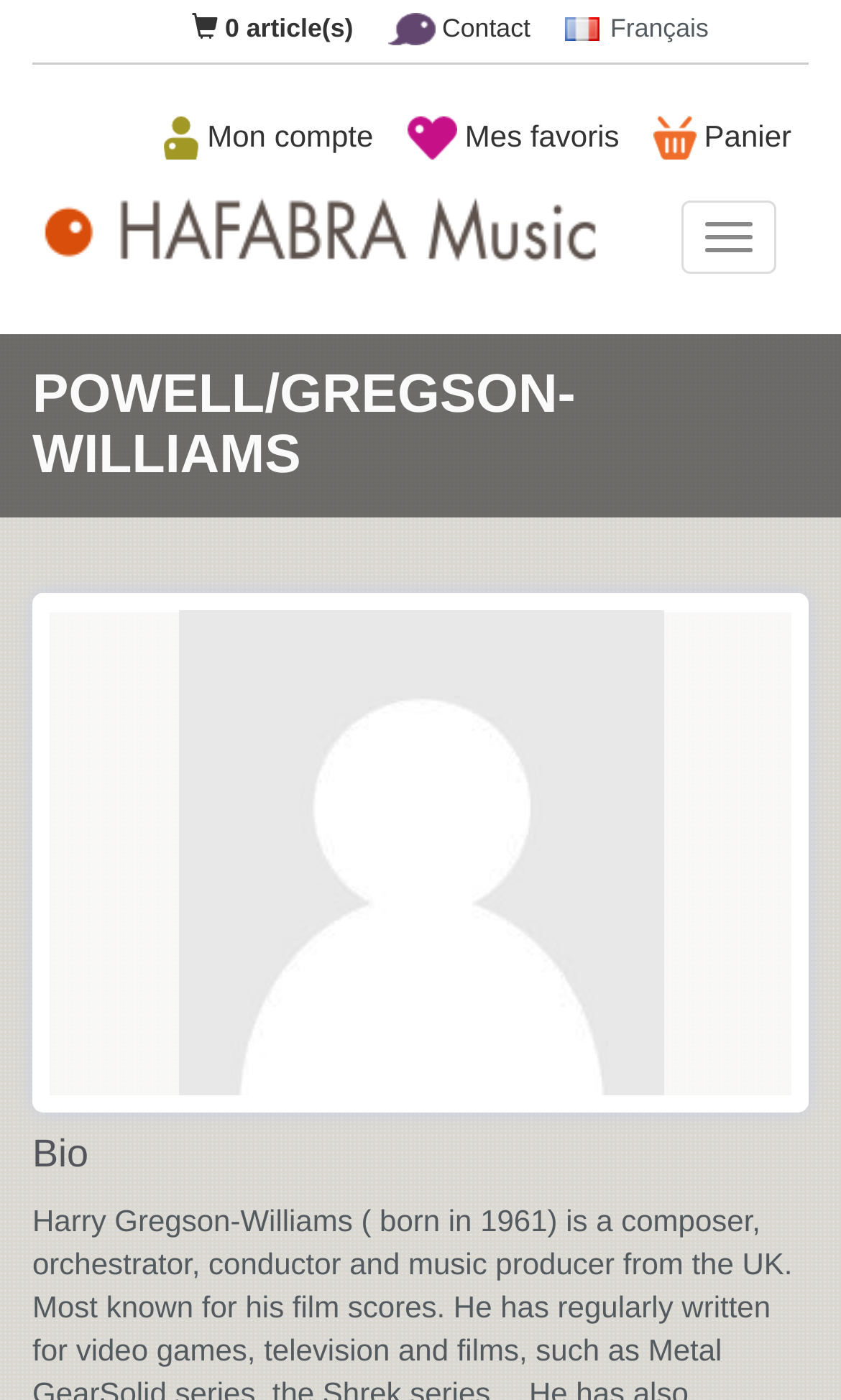Provide the bounding box coordinates for the UI element that is described as: "parent_node: HAFABRA Music".

[0.038, 0.131, 0.782, 0.208]